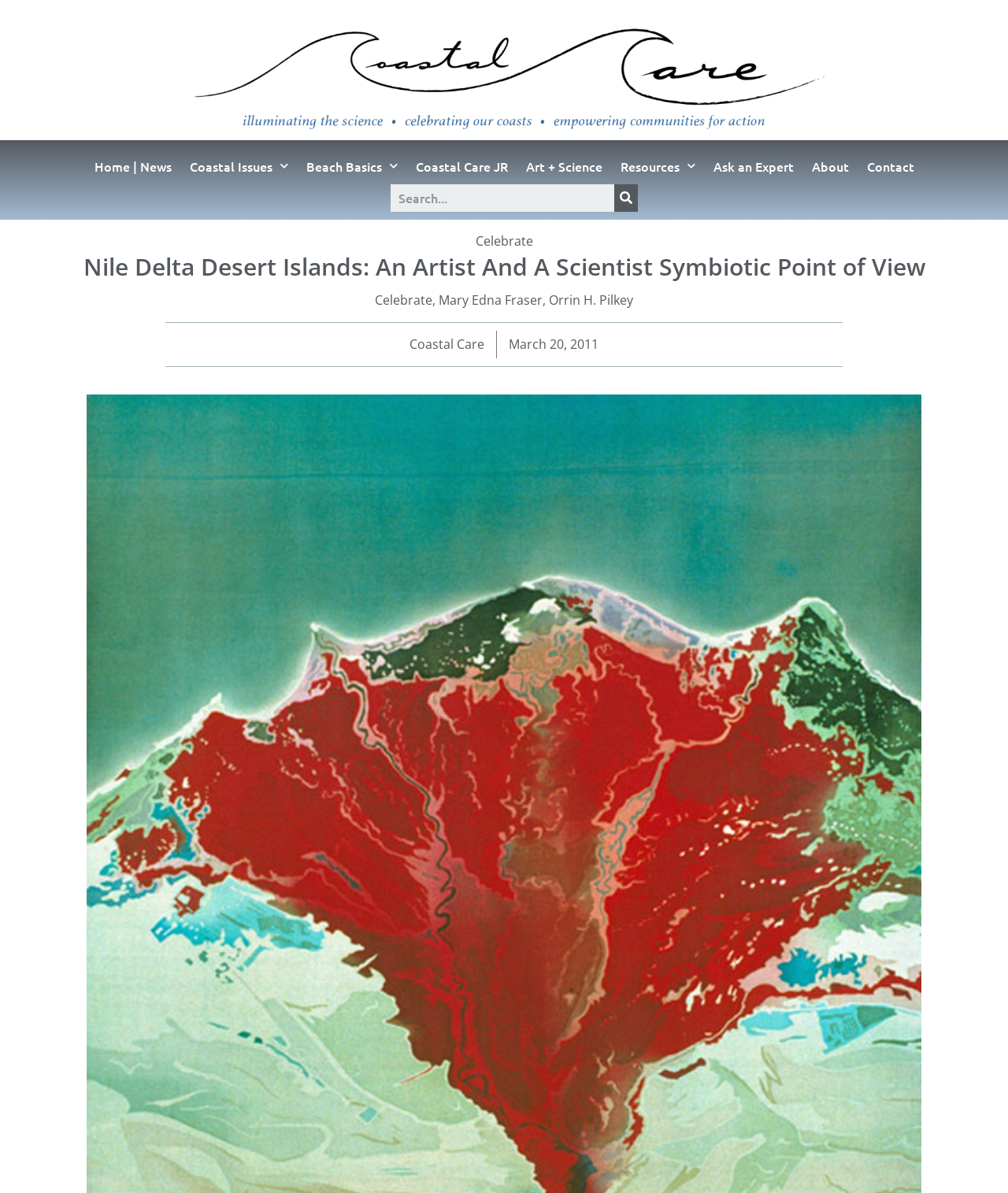Locate the bounding box coordinates of the region to be clicked to comply with the following instruction: "Contact the website". The coordinates must be four float numbers between 0 and 1, in the form [left, top, right, bottom].

[0.86, 0.124, 0.907, 0.154]